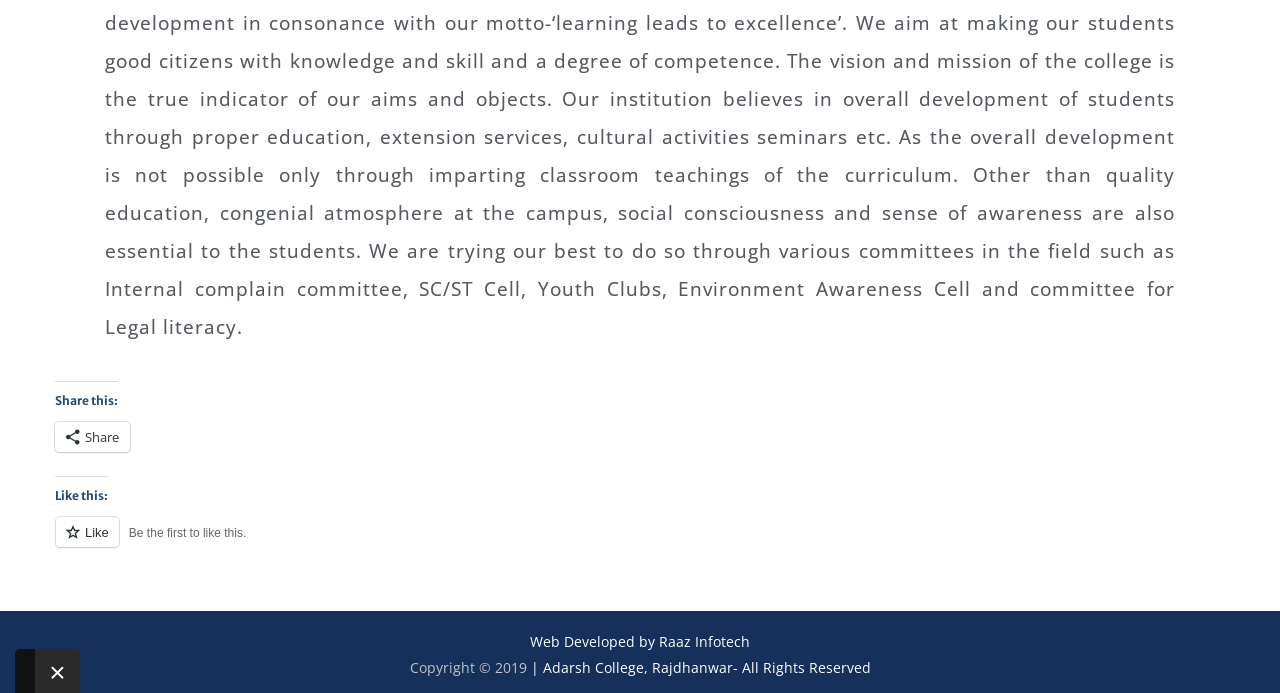Mark the bounding box of the element that matches the following description: "Share".

[0.043, 0.61, 0.102, 0.653]